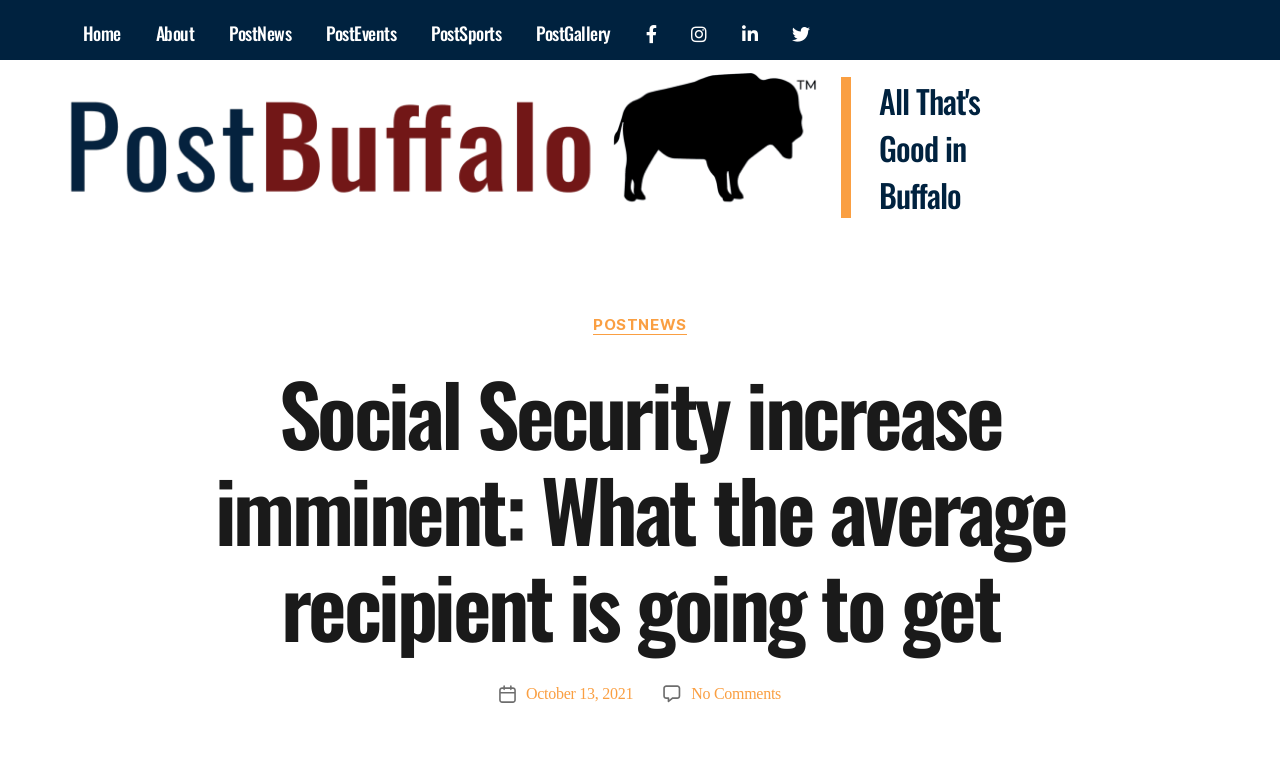Kindly provide the bounding box coordinates of the section you need to click on to fulfill the given instruction: "check post date".

[0.396, 0.901, 0.416, 0.955]